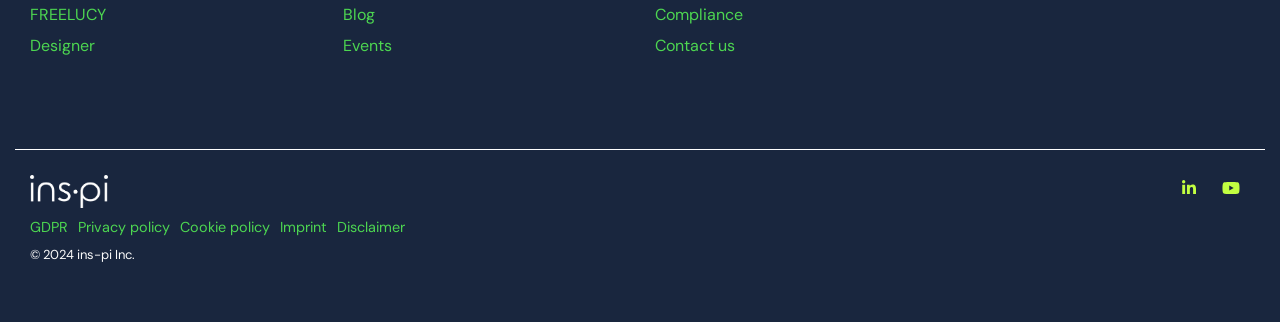Can you find the bounding box coordinates for the element that needs to be clicked to execute this instruction: "Click FREELUCY menu"? The coordinates should be given as four float numbers between 0 and 1, i.e., [left, top, right, bottom].

[0.023, 0.019, 0.083, 0.074]